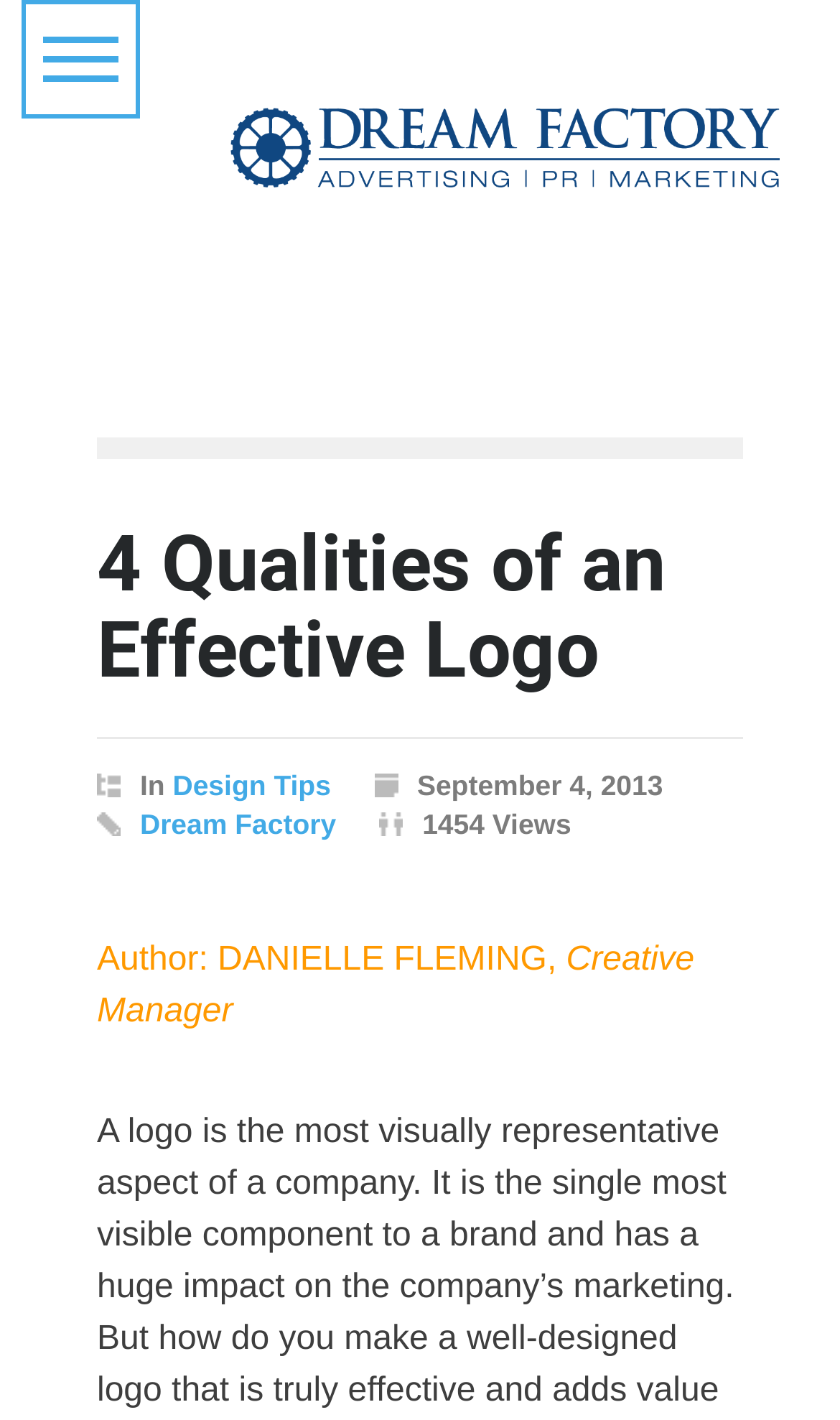Provide a comprehensive description of the webpage.

The webpage is about the four key components of an effective logo, as indicated by the title "4 Qualities of an Effective Logo". At the top left, there is a link to "Dream Factory Agency". Below it, there is a horizontal separator line. 

The main content starts with a heading "4 Qualities of an Effective Logo" at the top center of the page. Below the heading, there is a link with the same text. 

On the left side, there are several sections of text. The first section starts with the word "In" and is followed by a link to "Design Tips". Below it, there is a date "September 4, 2013". The next section has a link to "Dream Factory" and is followed by the text "1454 Views". 

Further down, there is a section with the author's name, "DANIELLE FLEMING", and her title, "Creative Manager". 

At the top right, there is a small section about cookies, with a brief description and two options: "Accept all" and "Settings". Below it, there is a more detailed description of the cookies and their purpose. There is also a section about necessary cookies, which are required for the website to function.